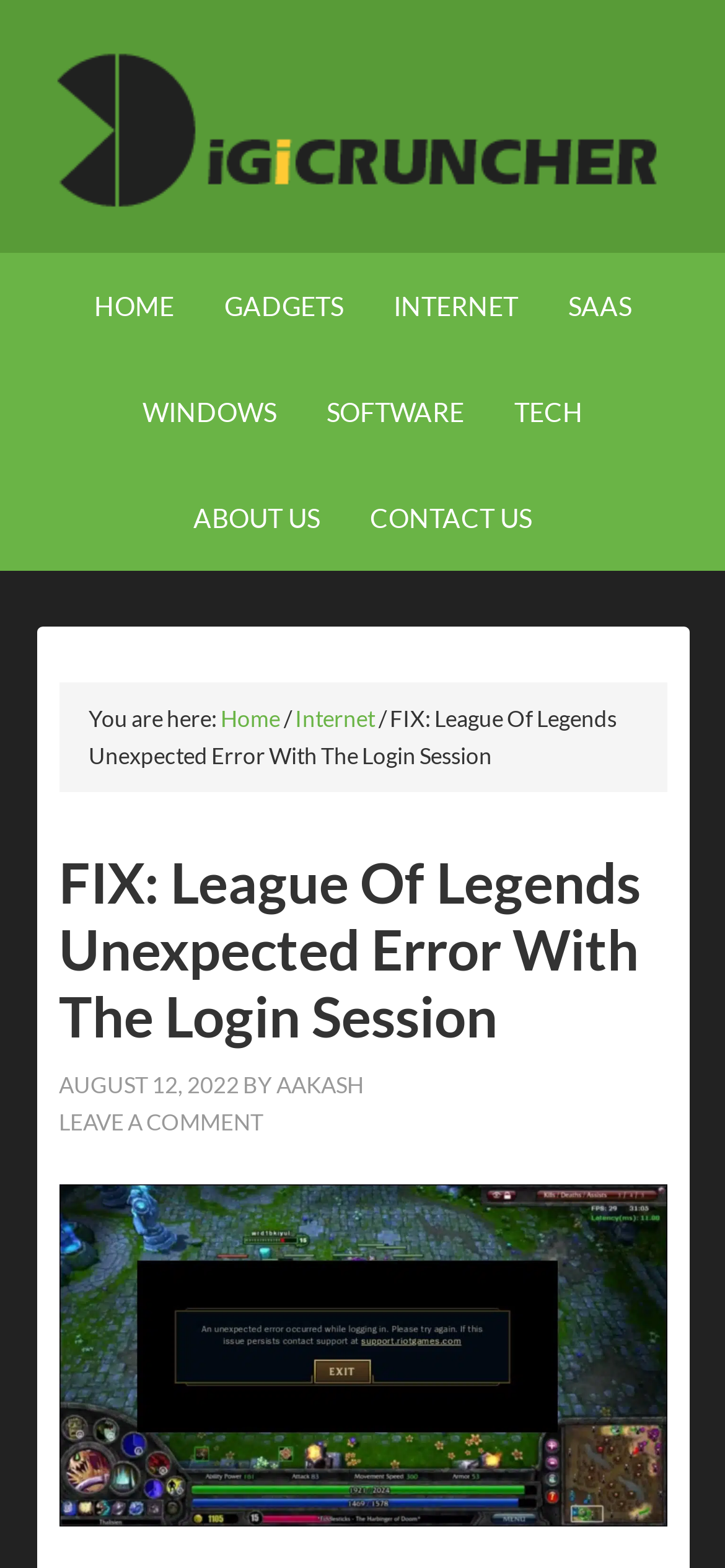Respond to the following question using a concise word or phrase: 
What is the date of the current article?

AUGUST 12, 2022